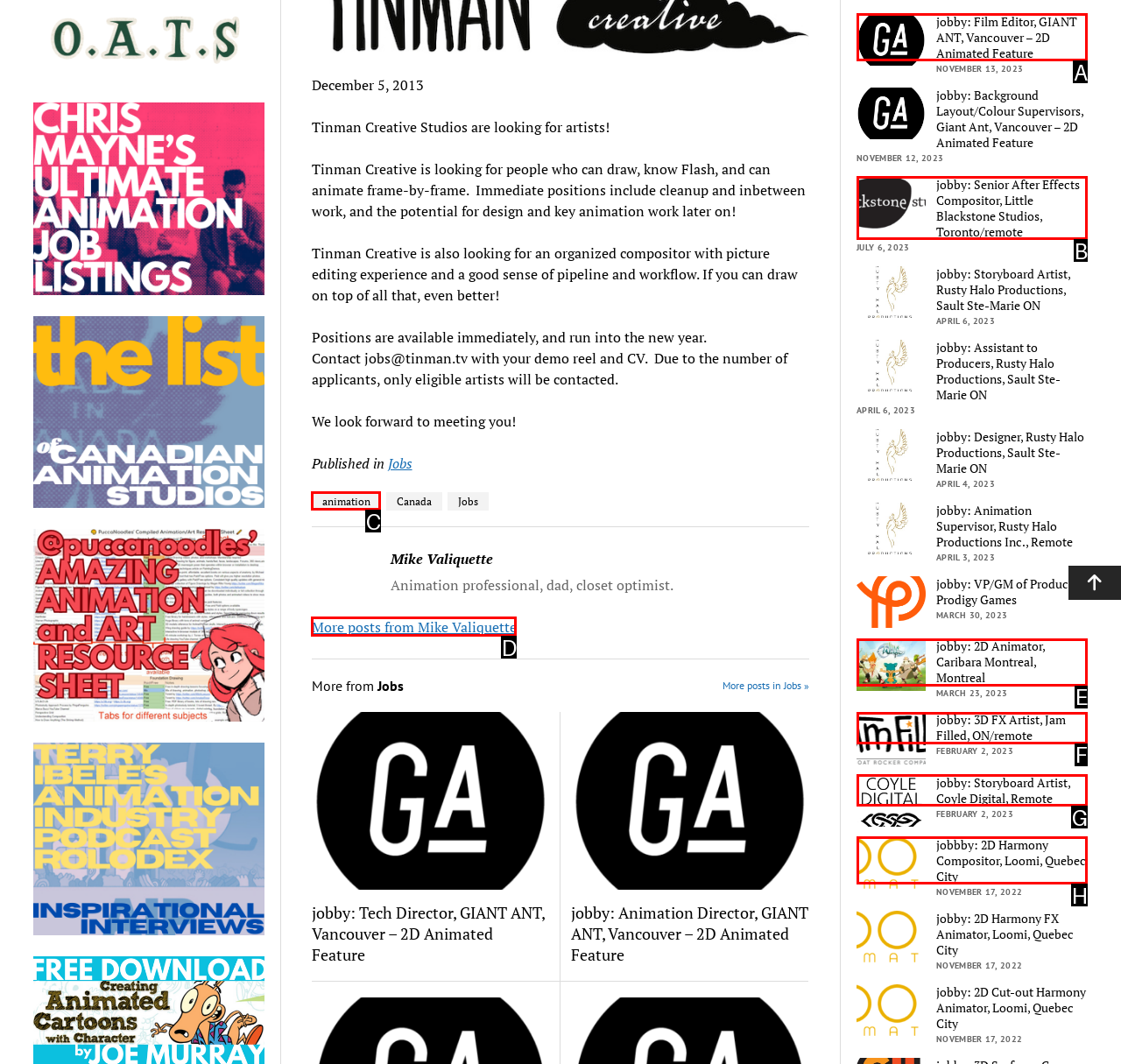Match the description: About Us to the appropriate HTML element. Respond with the letter of your selected option.

None